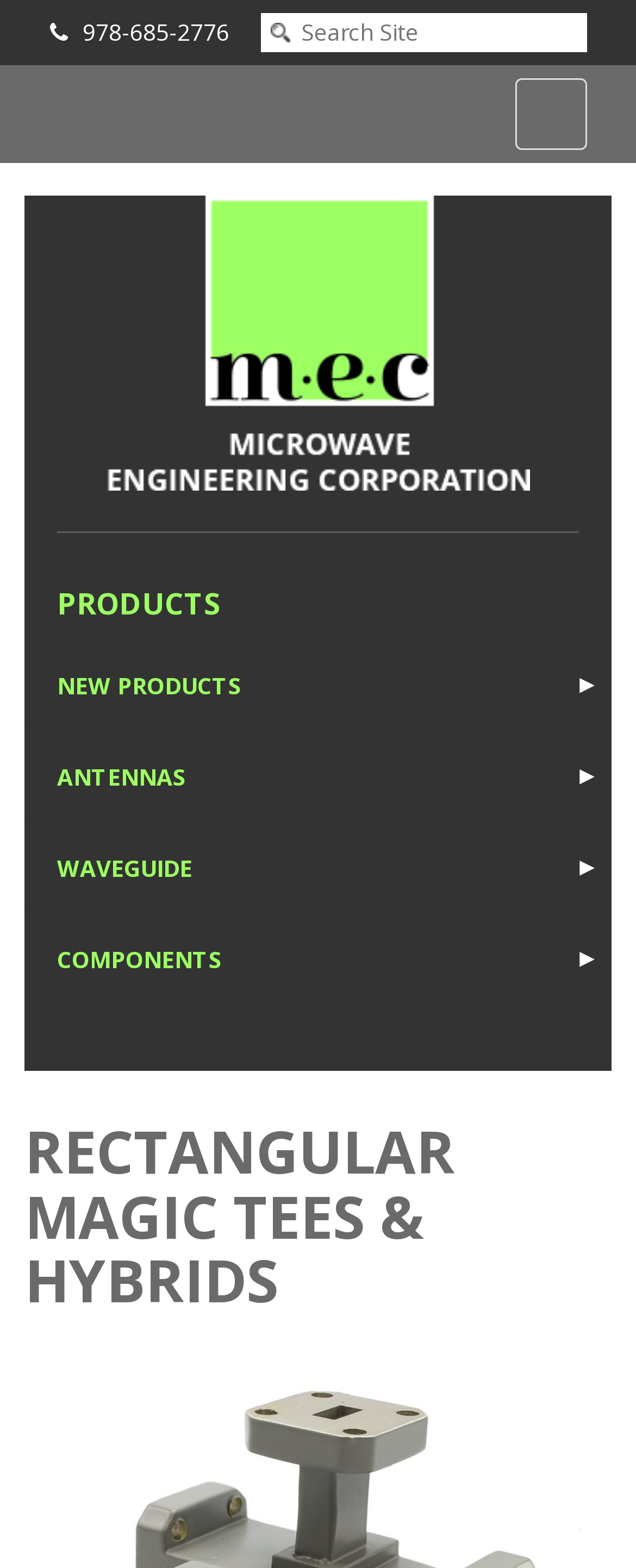What is the first product category listed?
Please provide a full and detailed response to the question.

The product categories are listed under the 'PRODUCTS' heading, which is located within the bounding box coordinates [0.038, 0.366, 0.962, 0.403]. The first product category listed is 'NEW PRODUCTS', which is a link element within the bounding box coordinates [0.038, 0.419, 0.962, 0.456].